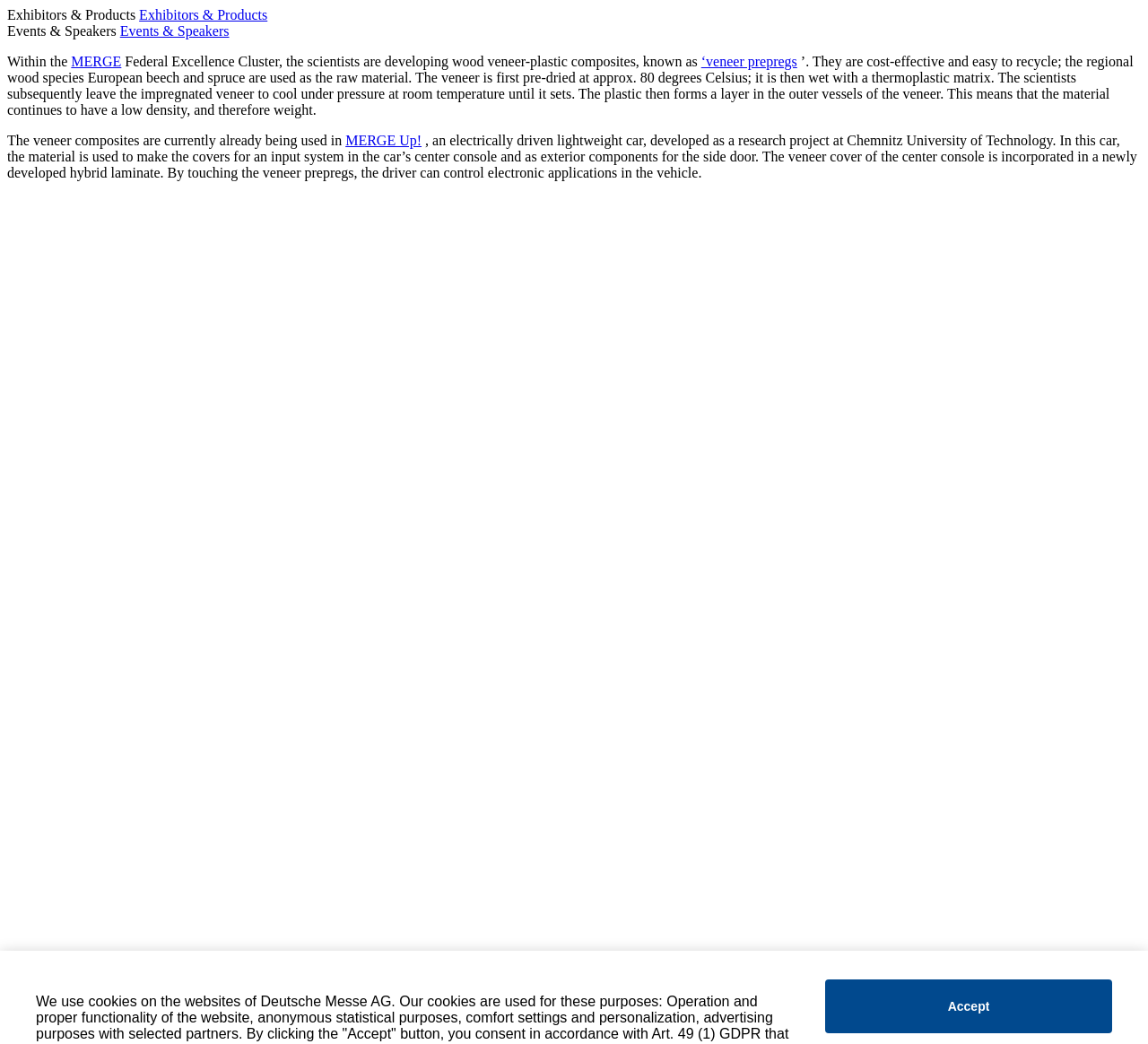What is the name of the research project mentioned on the webpage? Refer to the image and provide a one-word or short phrase answer.

MERGE